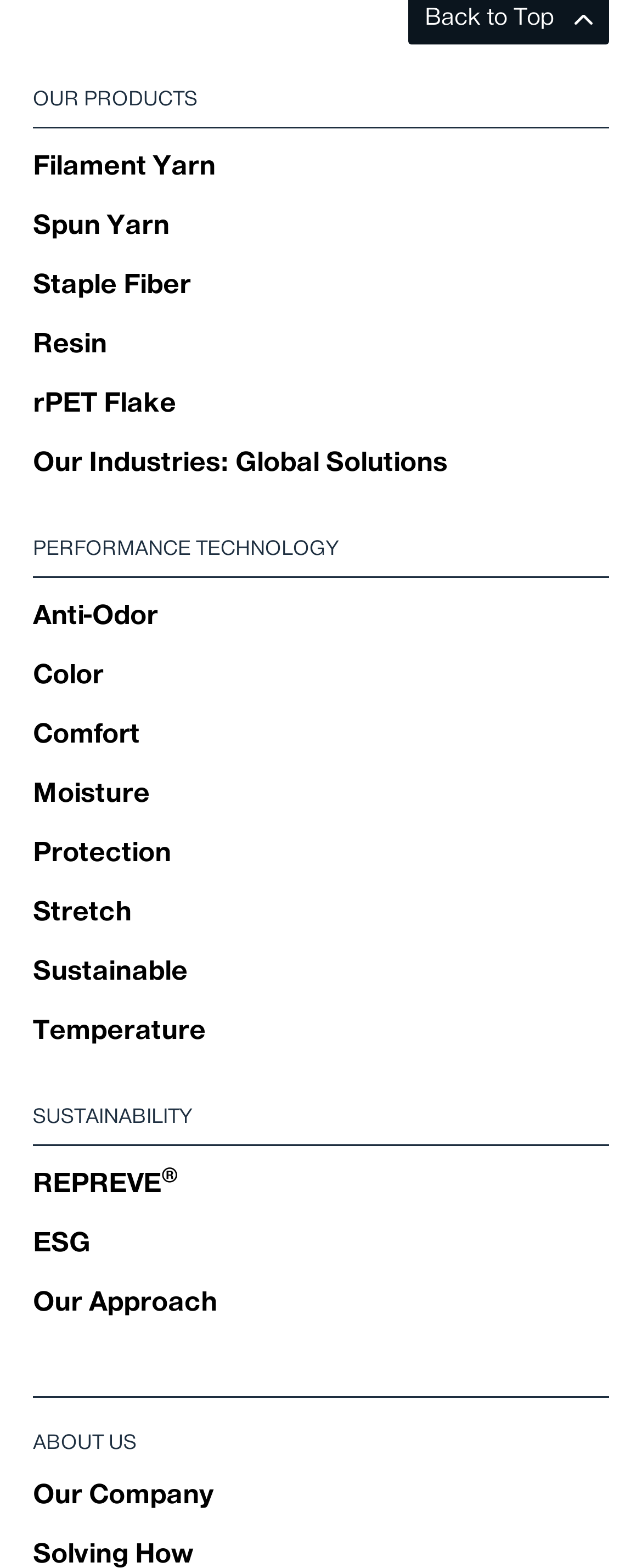Answer the question below with a single word or a brief phrase: 
How many links are under the Sustainability section?

3